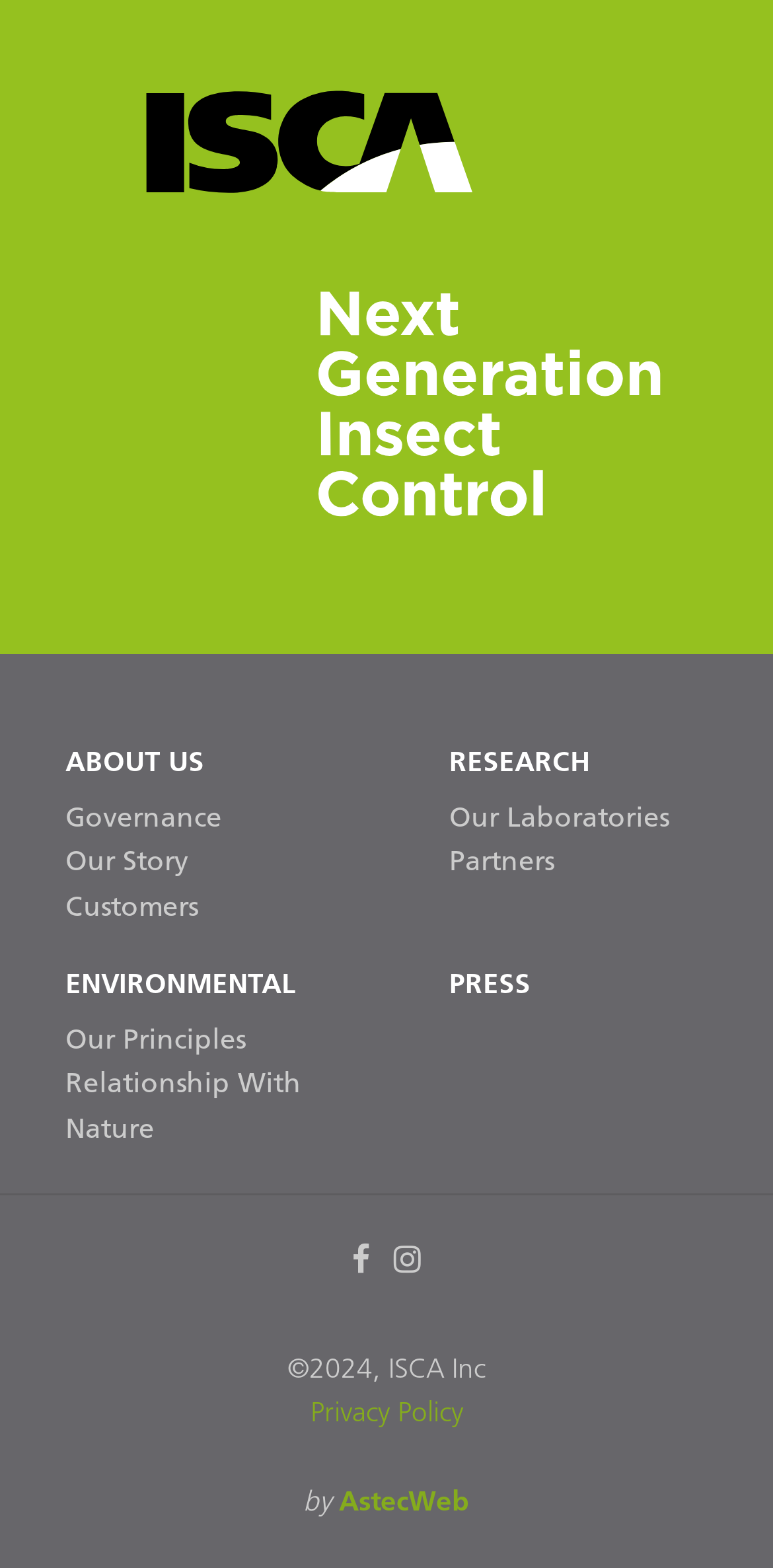Please answer the following query using a single word or phrase: 
What is the main category below 'ABOUT US'?

Governance